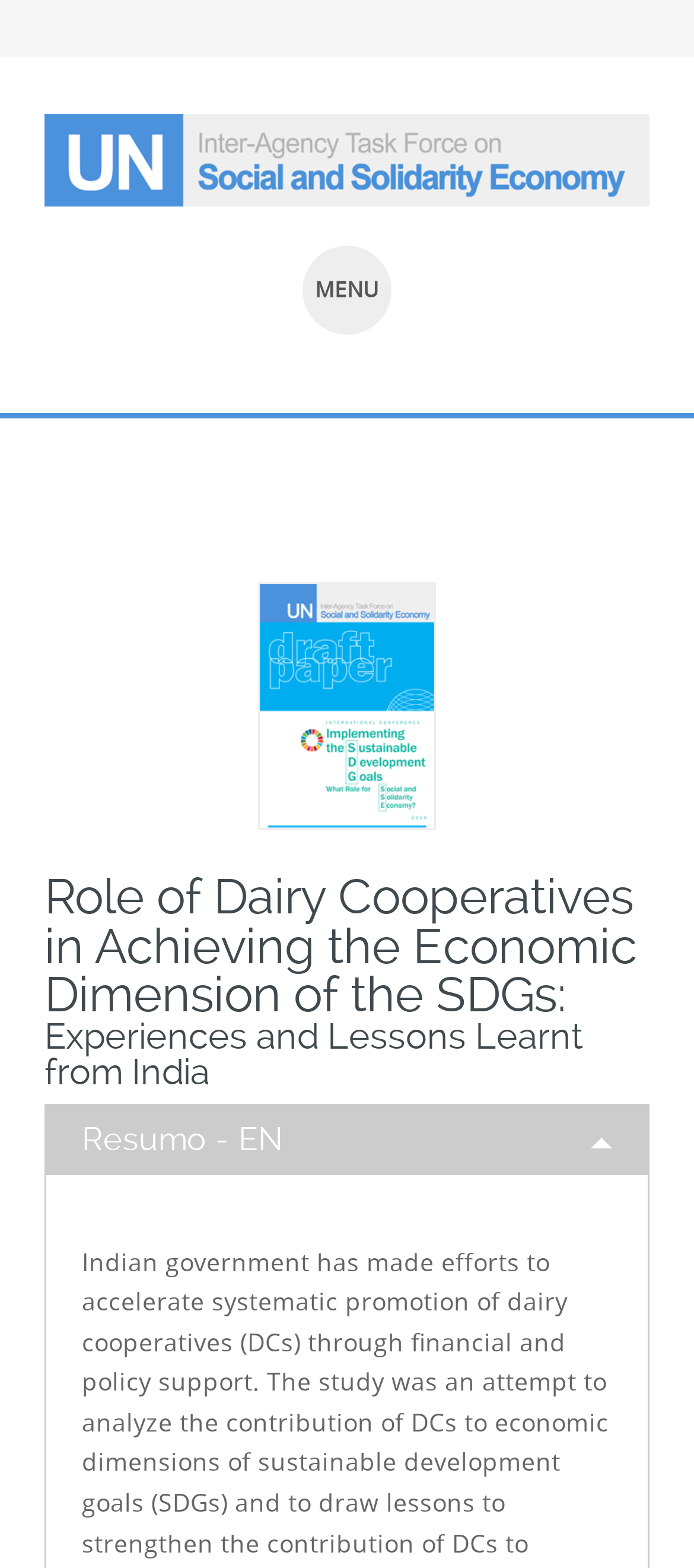Locate the headline of the webpage and generate its content.

Role of Dairy Cooperatives in Achieving the Economic Dimension of the SDGs: Experiences and Lessons Learnt from India